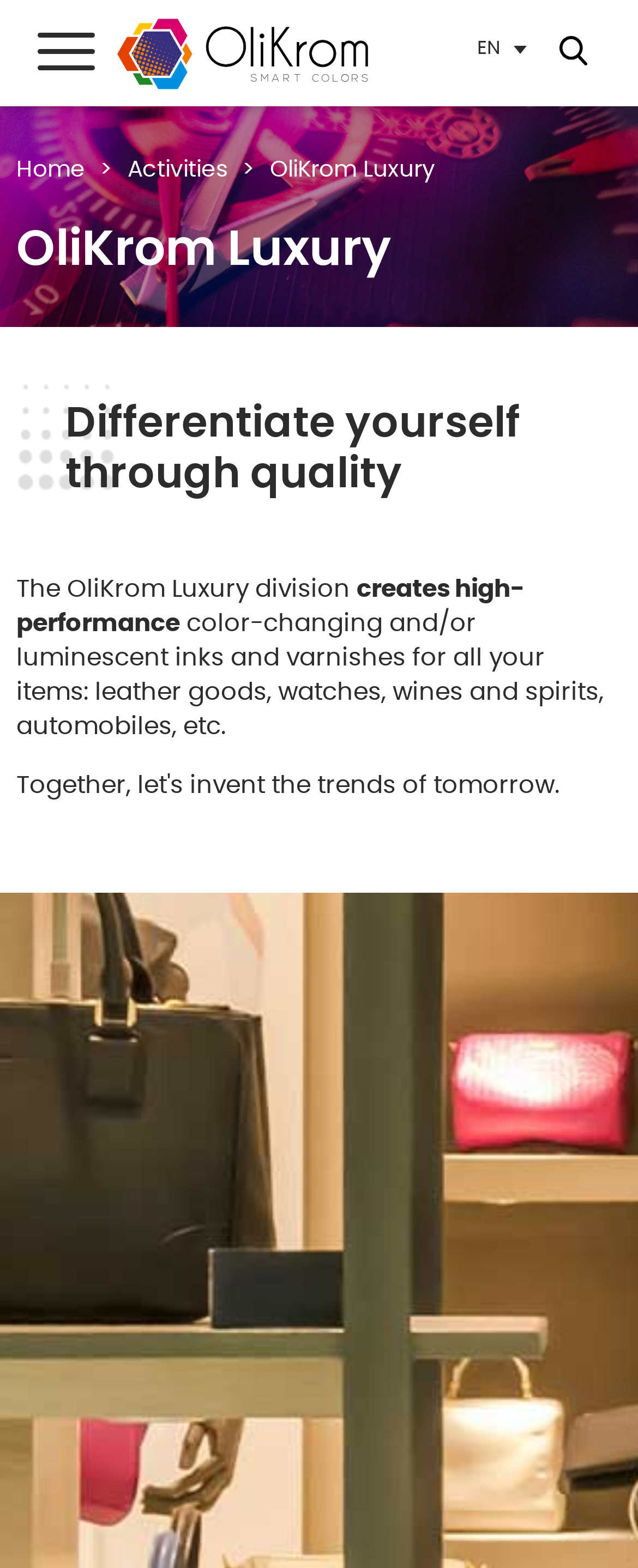Could you provide the bounding box coordinates for the portion of the screen to click to complete this instruction: "Explore OliKrom Luxury"?

[0.487, 0.125, 0.538, 0.192]